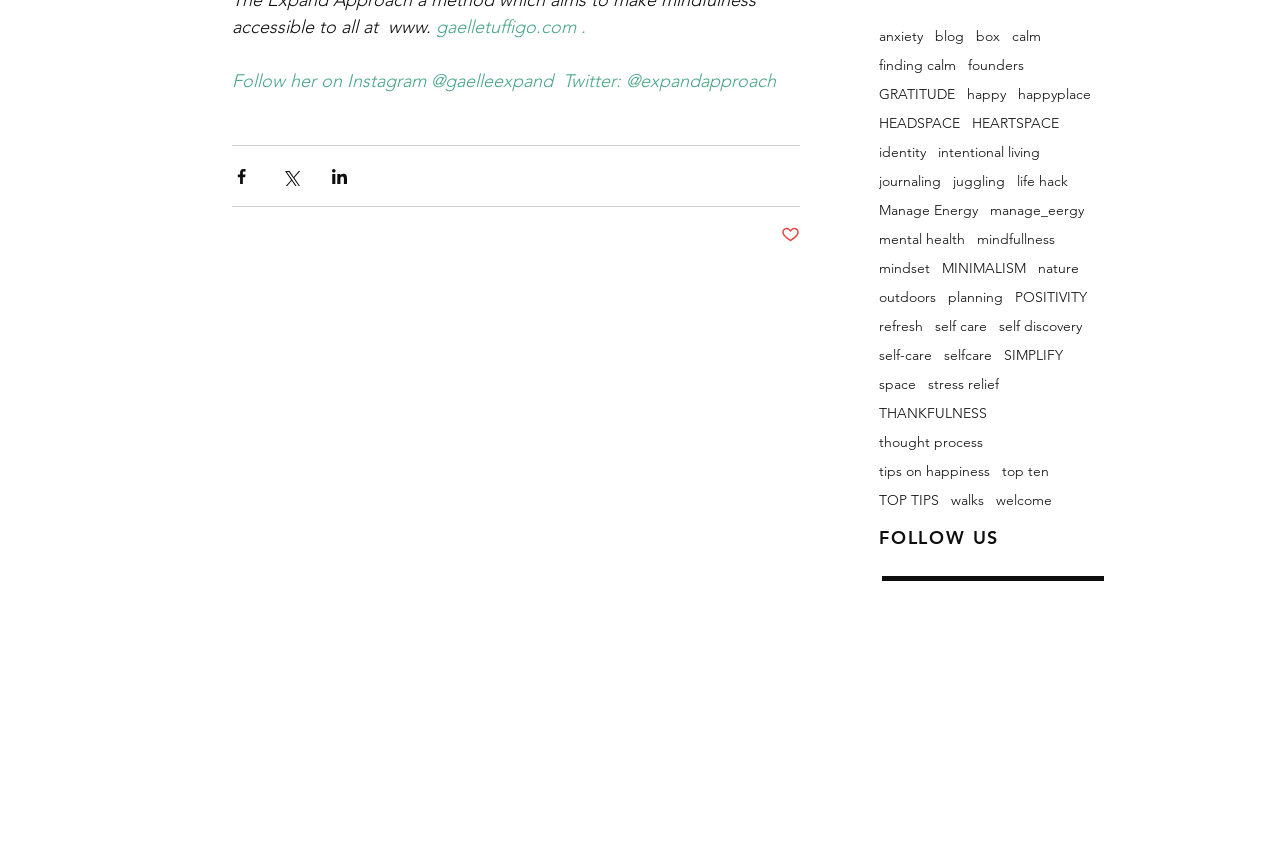Identify the bounding box coordinates of the element to click to follow this instruction: 'Follow us on Twitter'. Ensure the coordinates are four float values between 0 and 1, provided as [left, top, right, bottom].

[0.712, 0.699, 0.73, 0.726]